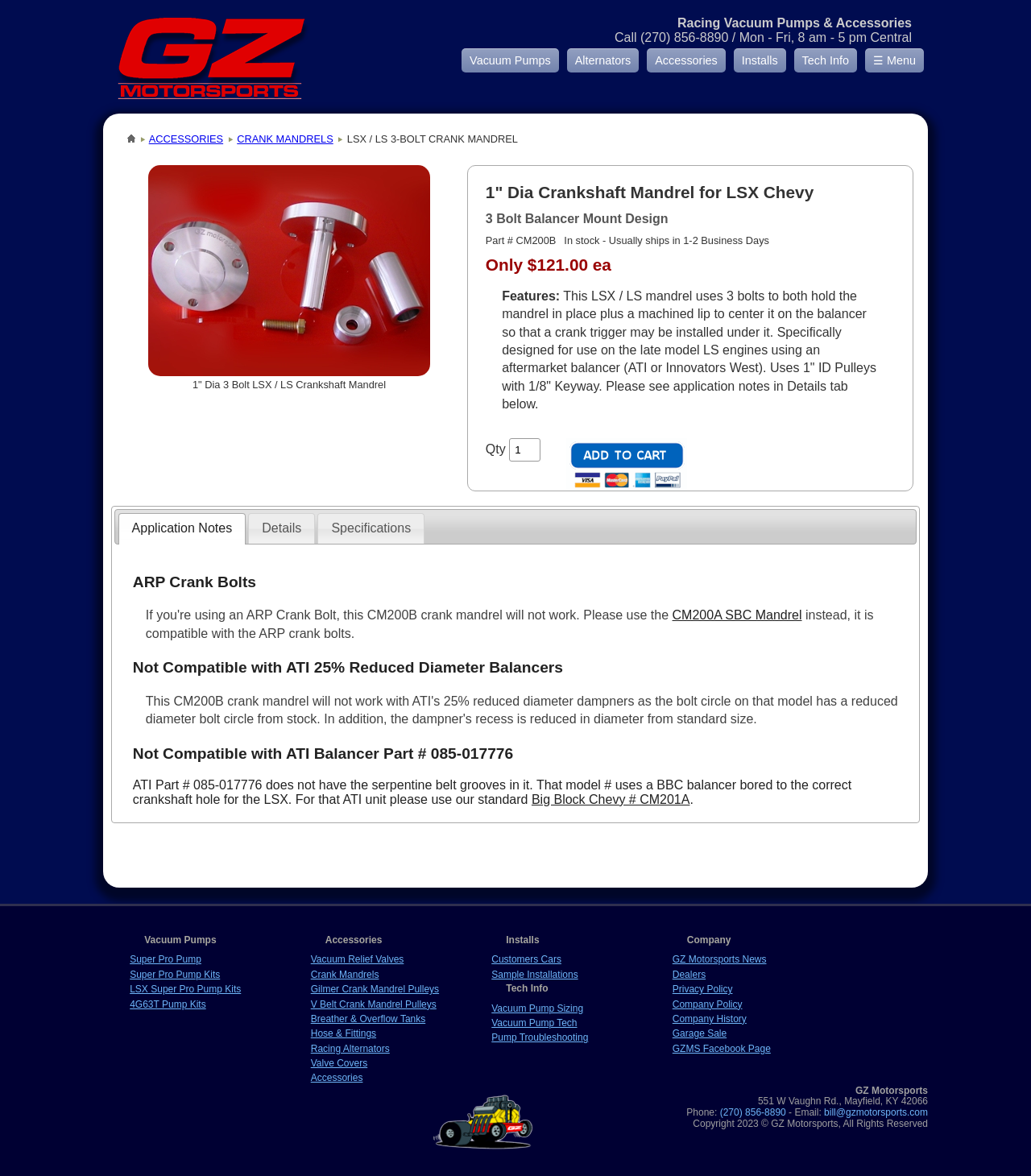Identify the bounding box coordinates of the clickable section necessary to follow the following instruction: "Click the 'Submit' button". The coordinates should be presented as four float numbers from 0 to 1, i.e., [left, top, right, bottom].

[0.549, 0.372, 0.666, 0.417]